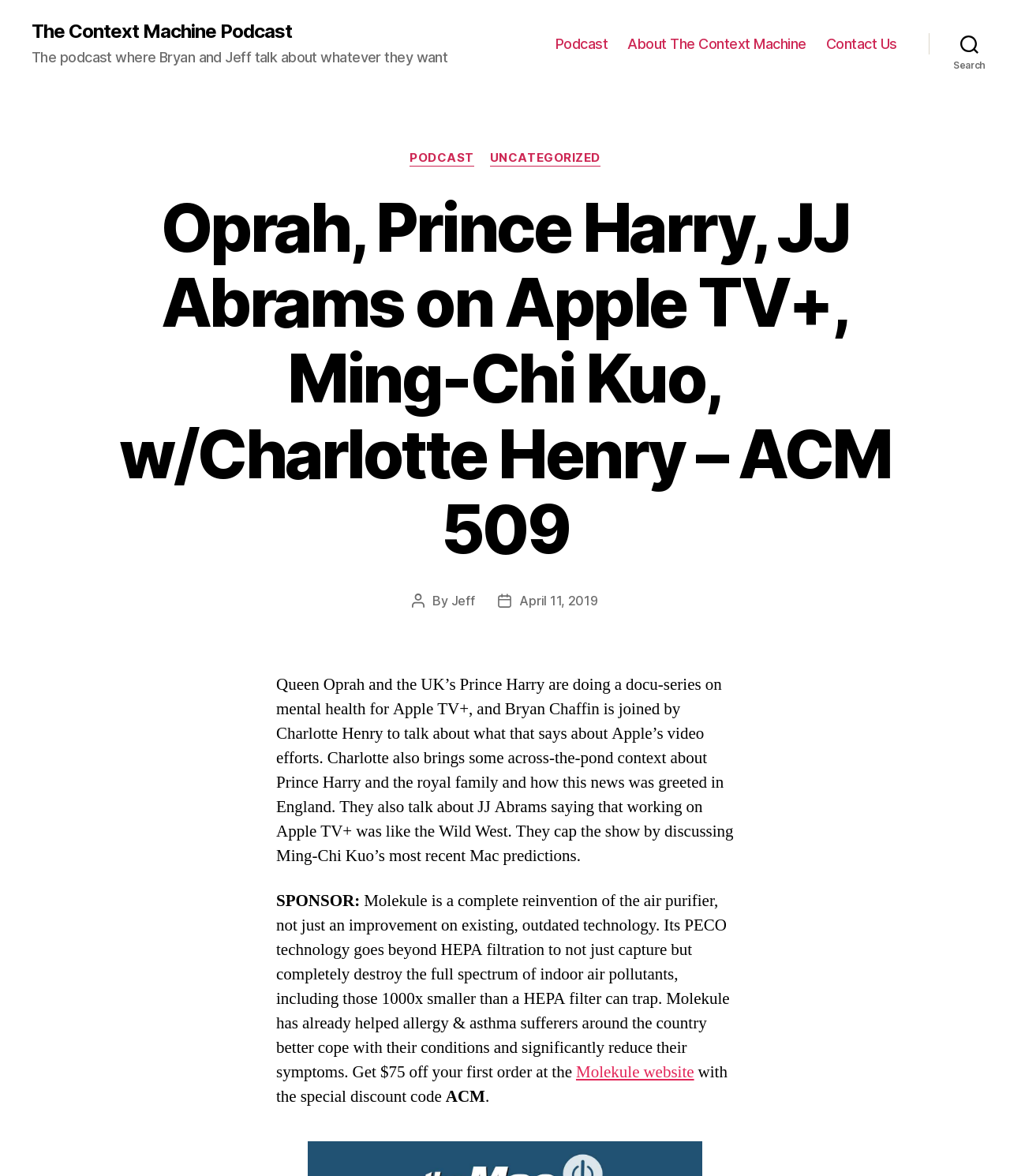Mark the bounding box of the element that matches the following description: "Podcast".

[0.55, 0.03, 0.602, 0.044]